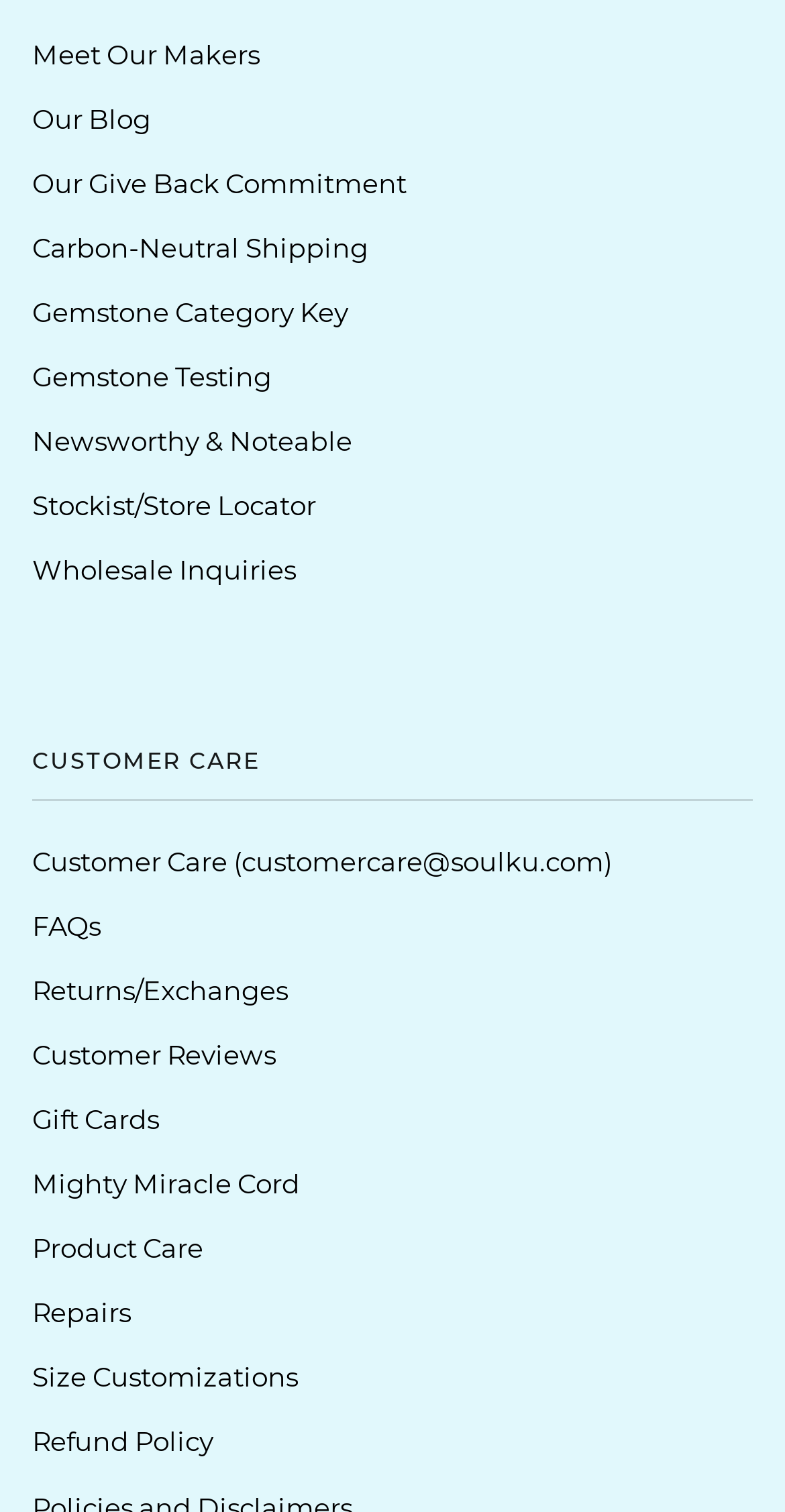Provide the bounding box coordinates for the specified HTML element described in this description: "FAQs". The coordinates should be four float numbers ranging from 0 to 1, in the format [left, top, right, bottom].

[0.041, 0.542, 0.128, 0.563]